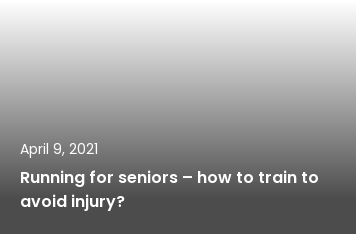Reply to the question with a single word or phrase:
What is the purpose of the article?

To inform and empower senior runners